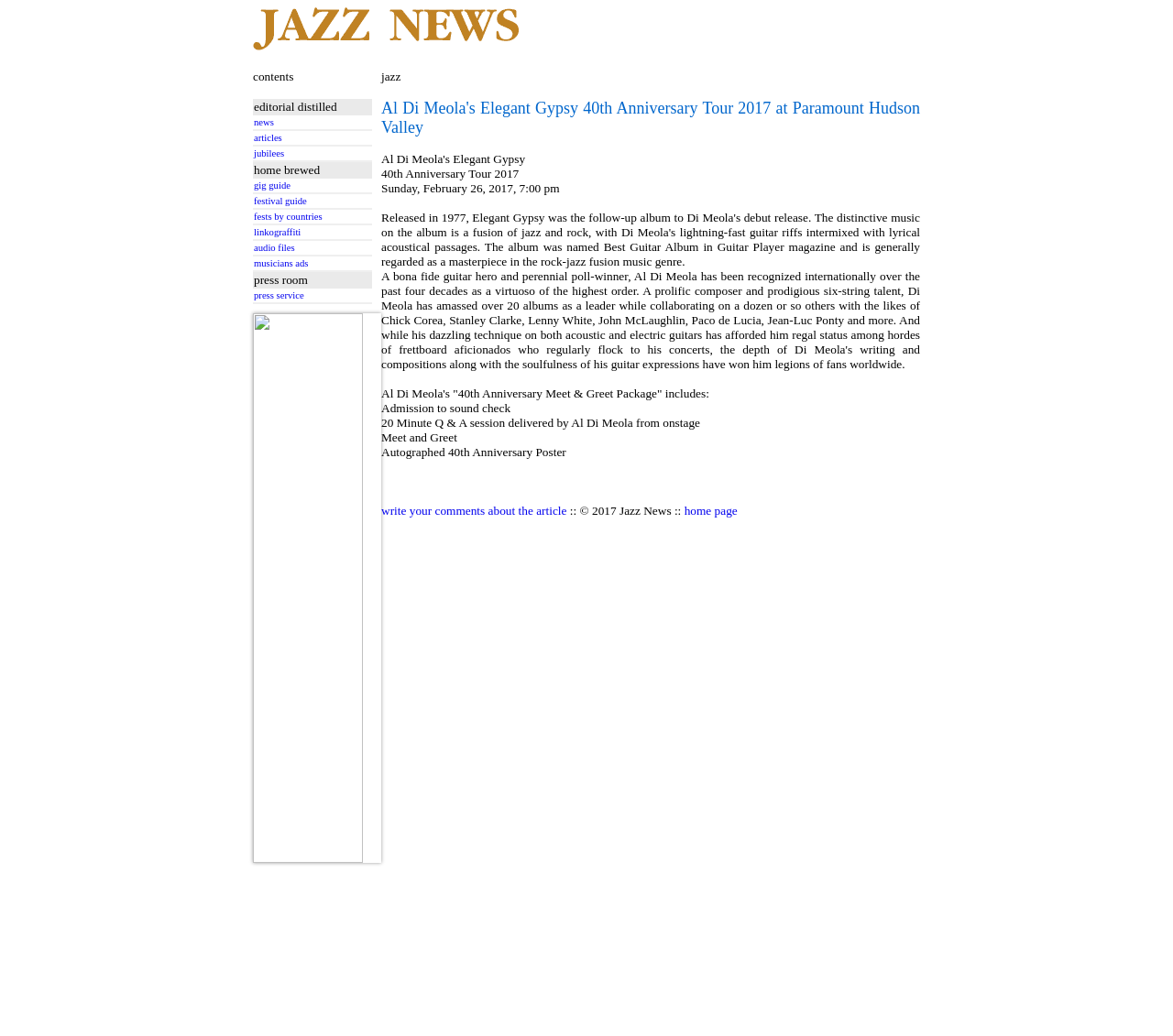Kindly determine the bounding box coordinates for the clickable area to achieve the given instruction: "write a comment about the article".

[0.325, 0.486, 0.483, 0.5]